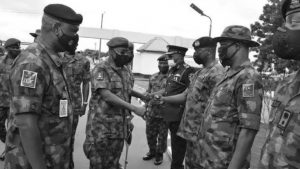Please answer the following question using a single word or phrase: What values are essential to military service?

Integrity and camaraderie